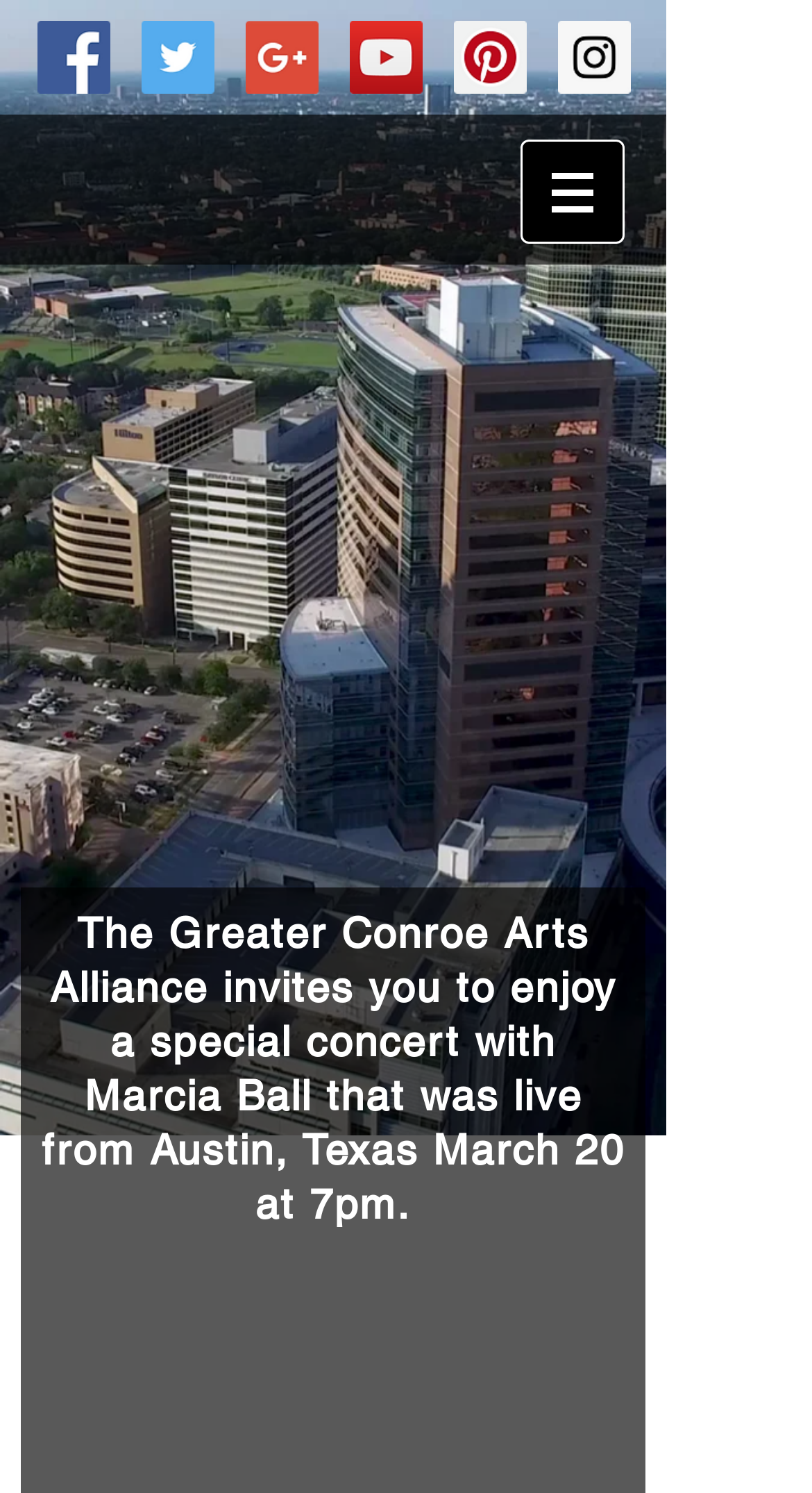Using the provided element description: "aria-label="Google+ Social Icon"", identify the bounding box coordinates. The coordinates should be four floats between 0 and 1 in the order [left, top, right, bottom].

[0.303, 0.014, 0.392, 0.063]